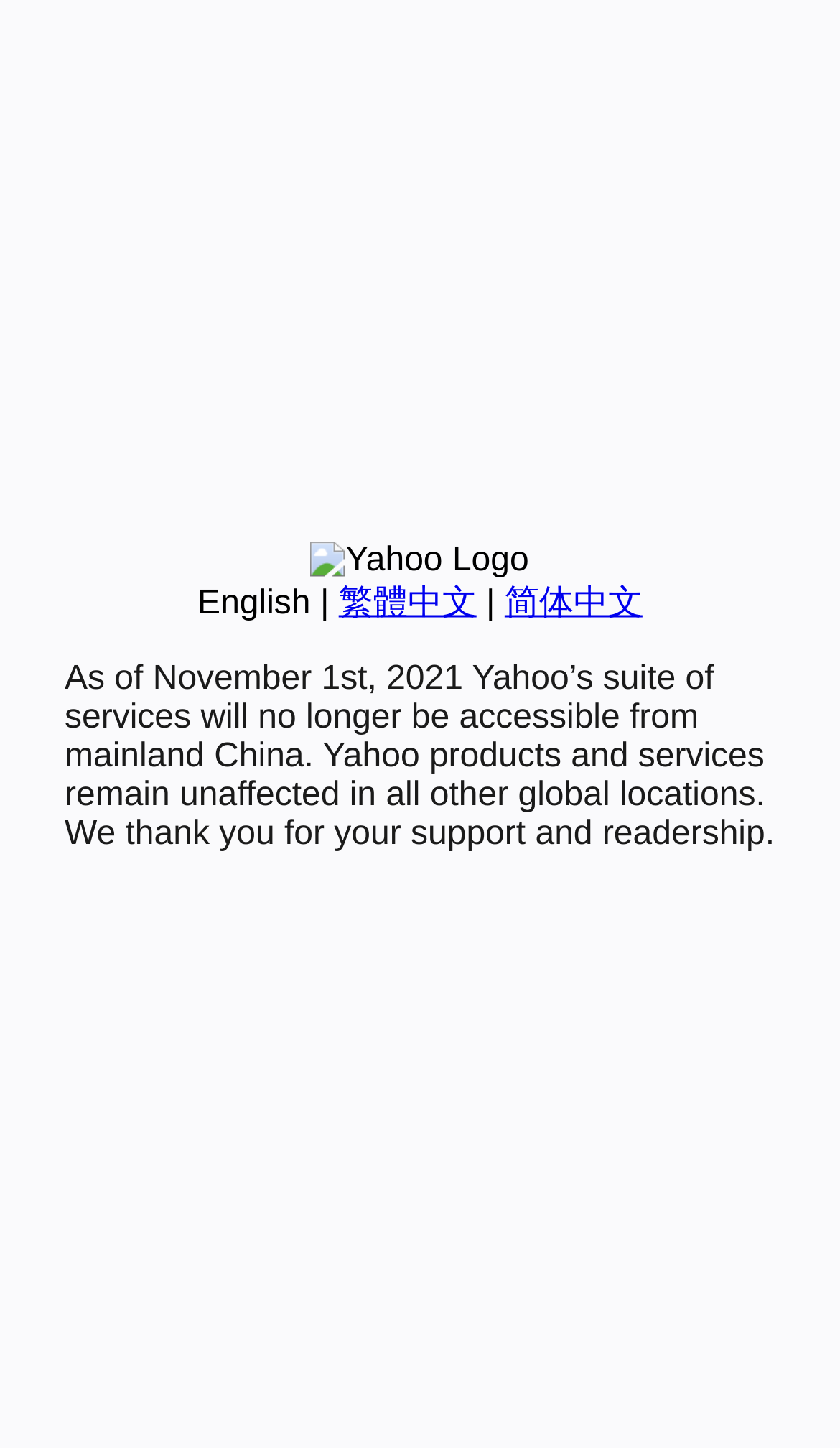Using floating point numbers between 0 and 1, provide the bounding box coordinates in the format (top-left x, top-left y, bottom-right x, bottom-right y). Locate the UI element described here: 繁體中文

[0.403, 0.404, 0.567, 0.429]